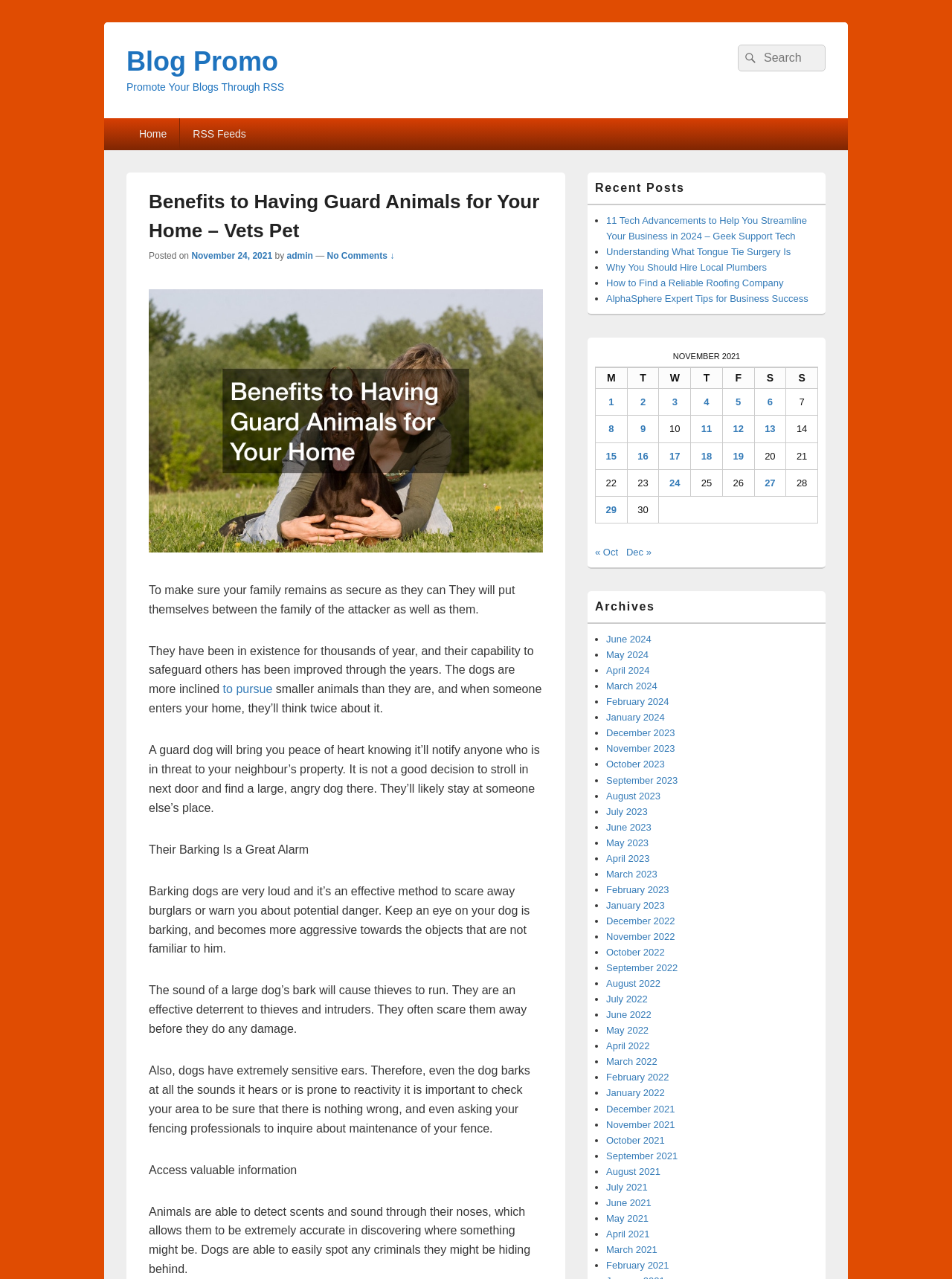Pinpoint the bounding box coordinates of the clickable element needed to complete the instruction: "Go to Home page". The coordinates should be provided as four float numbers between 0 and 1: [left, top, right, bottom].

[0.133, 0.092, 0.189, 0.117]